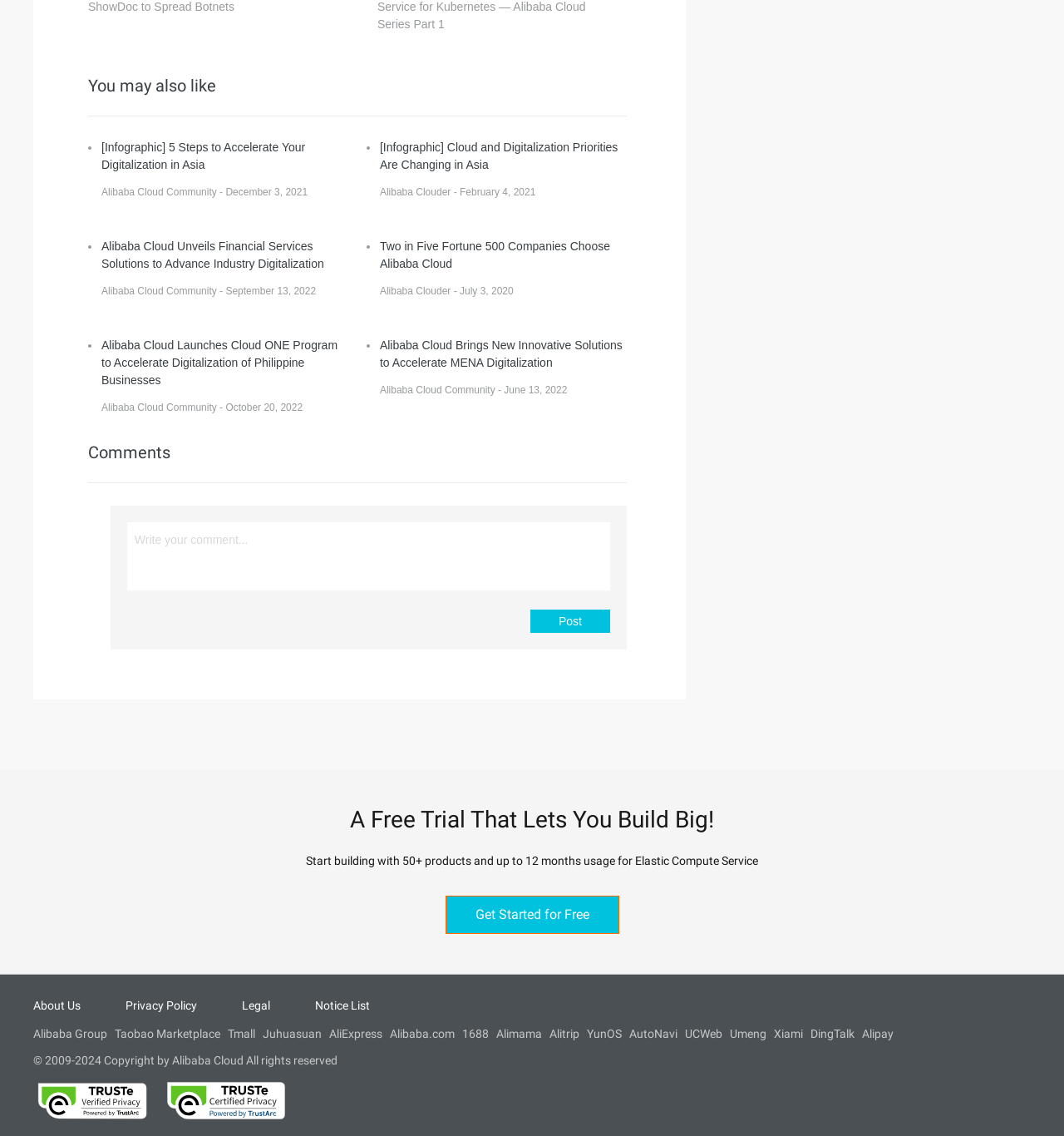Find the bounding box coordinates for the element that must be clicked to complete the instruction: "Write a comment in the textbox". The coordinates should be four float numbers between 0 and 1, indicated as [left, top, right, bottom].

[0.119, 0.46, 0.573, 0.52]